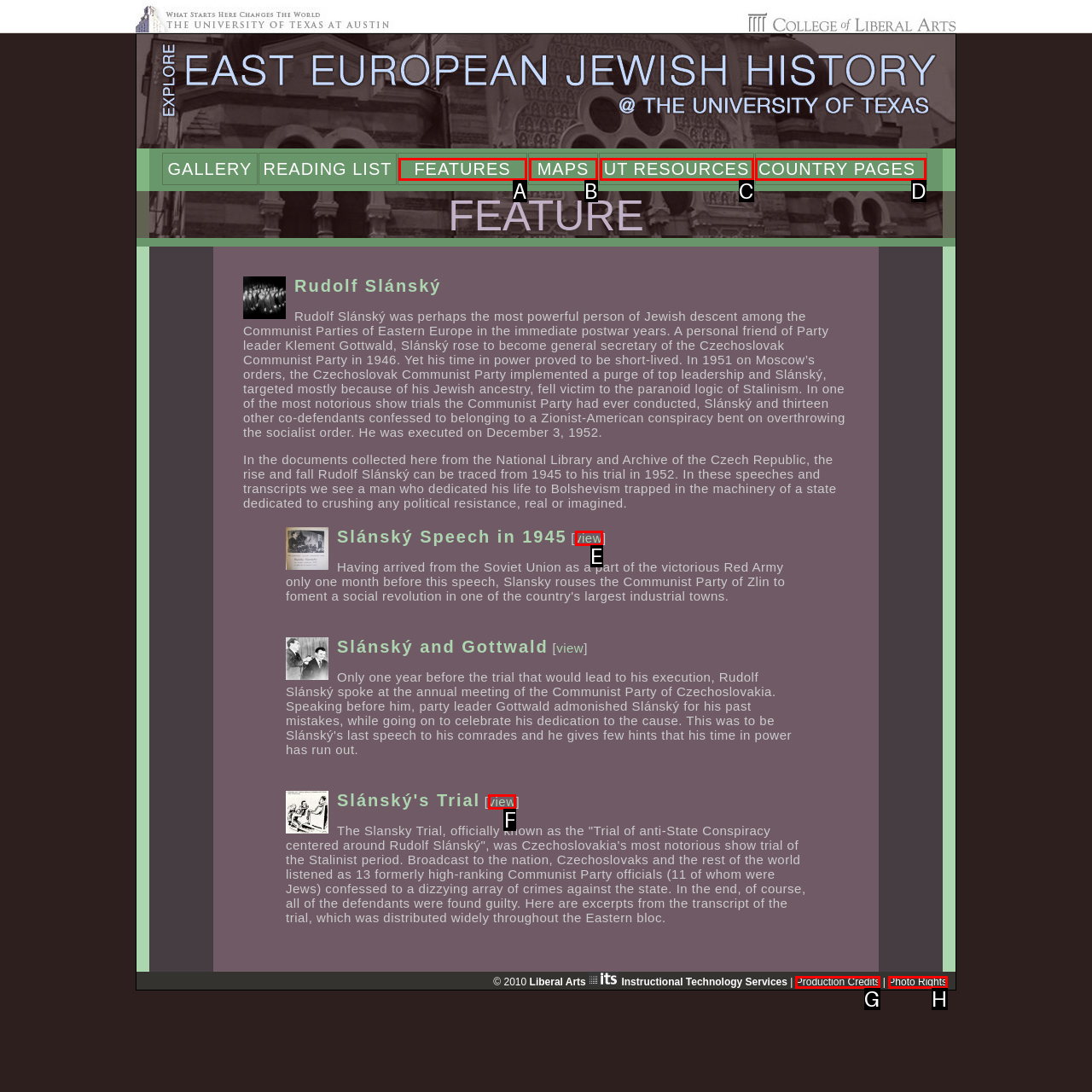Select the HTML element to finish the task: go to Gujarat page Reply with the letter of the correct option.

None